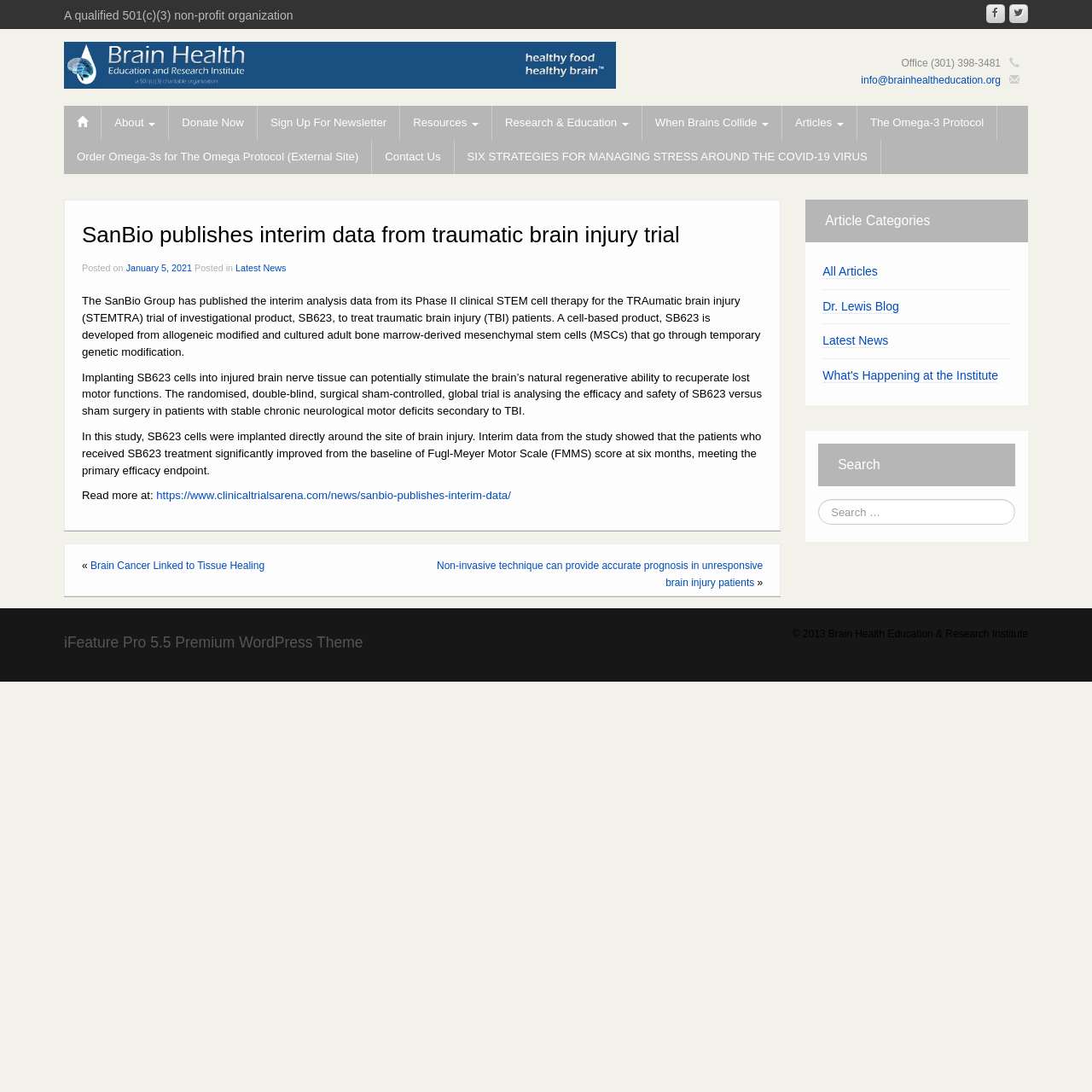Find the bounding box coordinates for the HTML element described in this sentence: "Research & Education". Provide the coordinates as four float numbers between 0 and 1, in the format [left, top, right, bottom].

[0.451, 0.097, 0.587, 0.128]